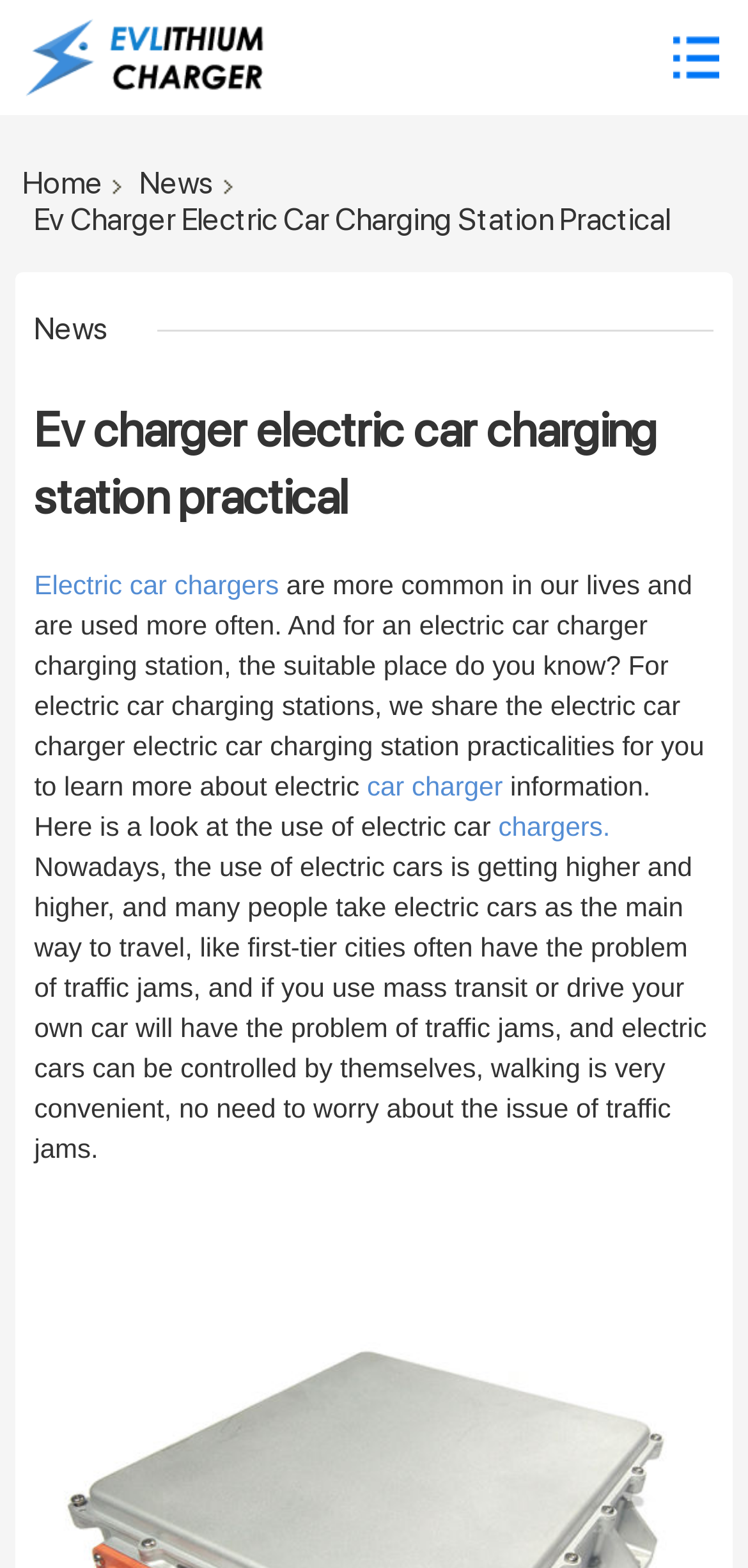Please provide a comprehensive response to the question based on the details in the image: What is the relationship between electric cars and traffic jams?

The webpage mentions that electric cars can be controlled by themselves, which means they can avoid traffic jams, unlike mass transit or driving one's own car.